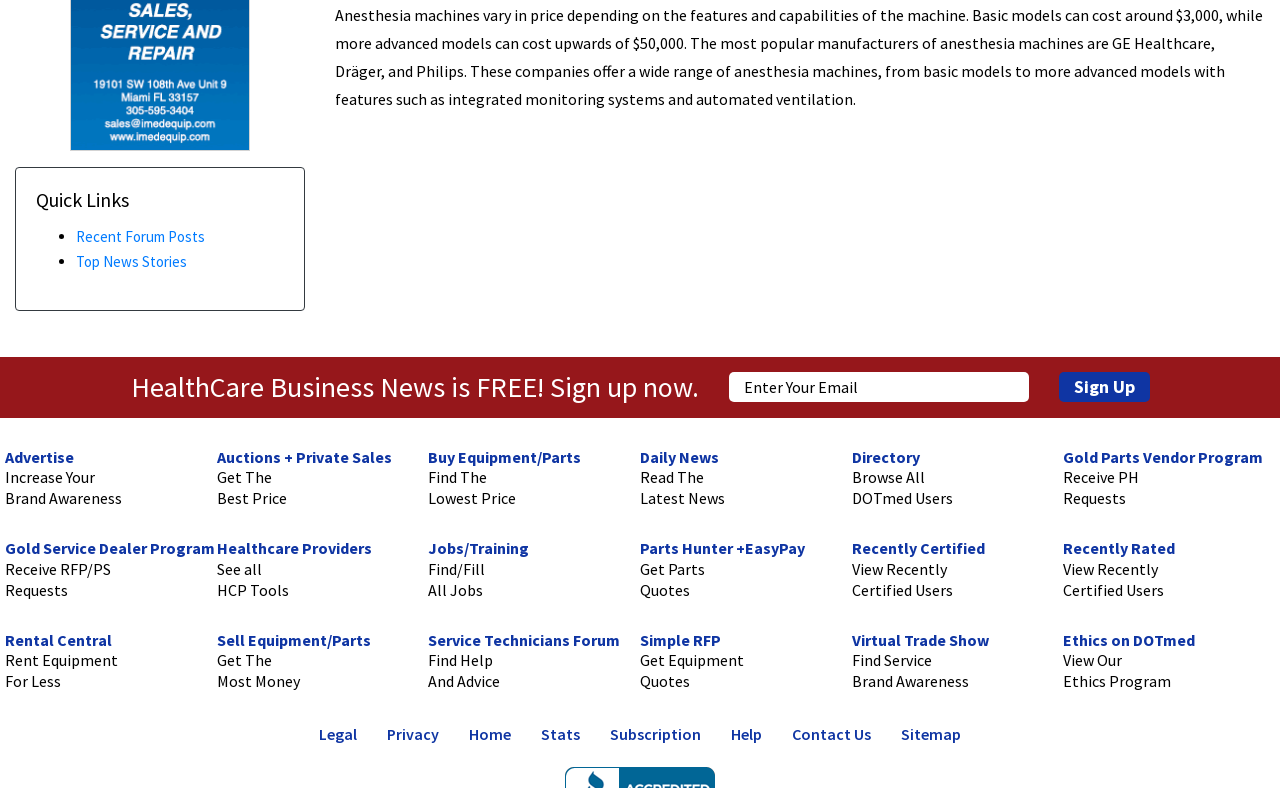Please give the bounding box coordinates of the area that should be clicked to fulfill the following instruction: "Sign up for HealthCare Business News". The coordinates should be in the format of four float numbers from 0 to 1, i.e., [left, top, right, bottom].

[0.827, 0.473, 0.898, 0.511]